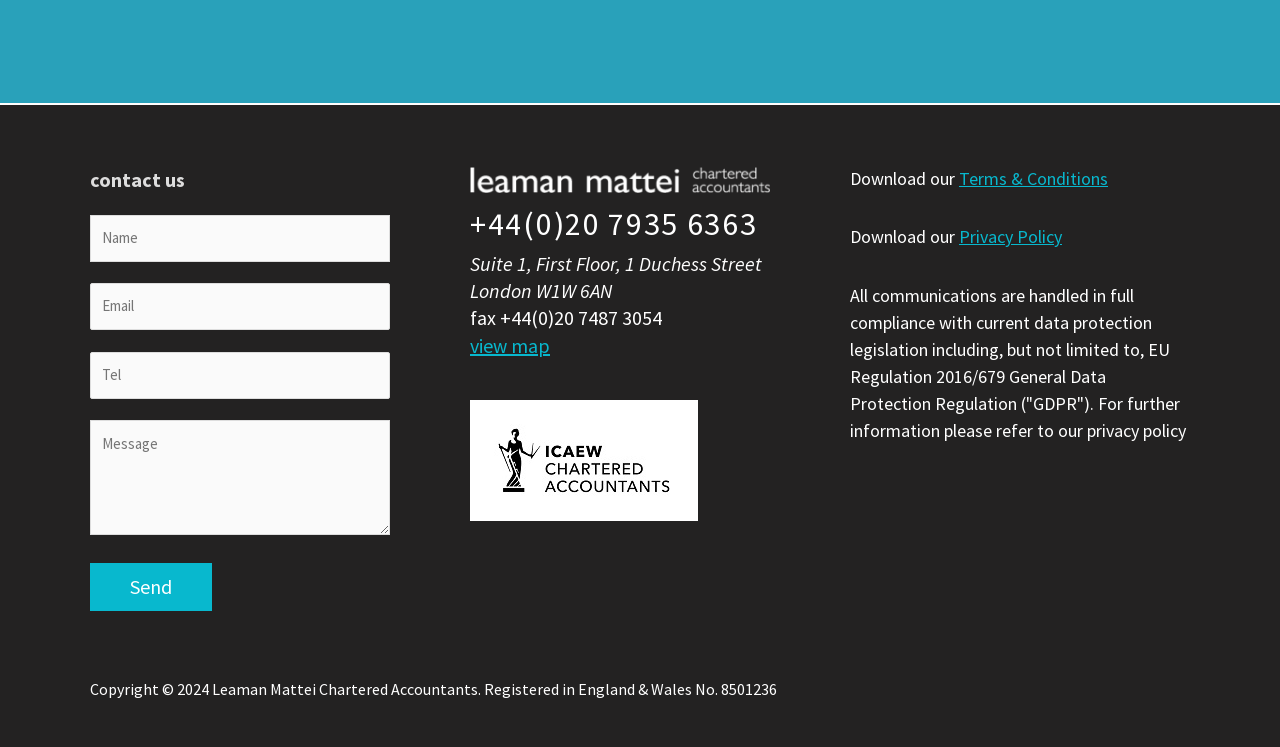Please determine the bounding box coordinates of the clickable area required to carry out the following instruction: "Click on the 'REVIEWS' link". The coordinates must be four float numbers between 0 and 1, represented as [left, top, right, bottom].

None